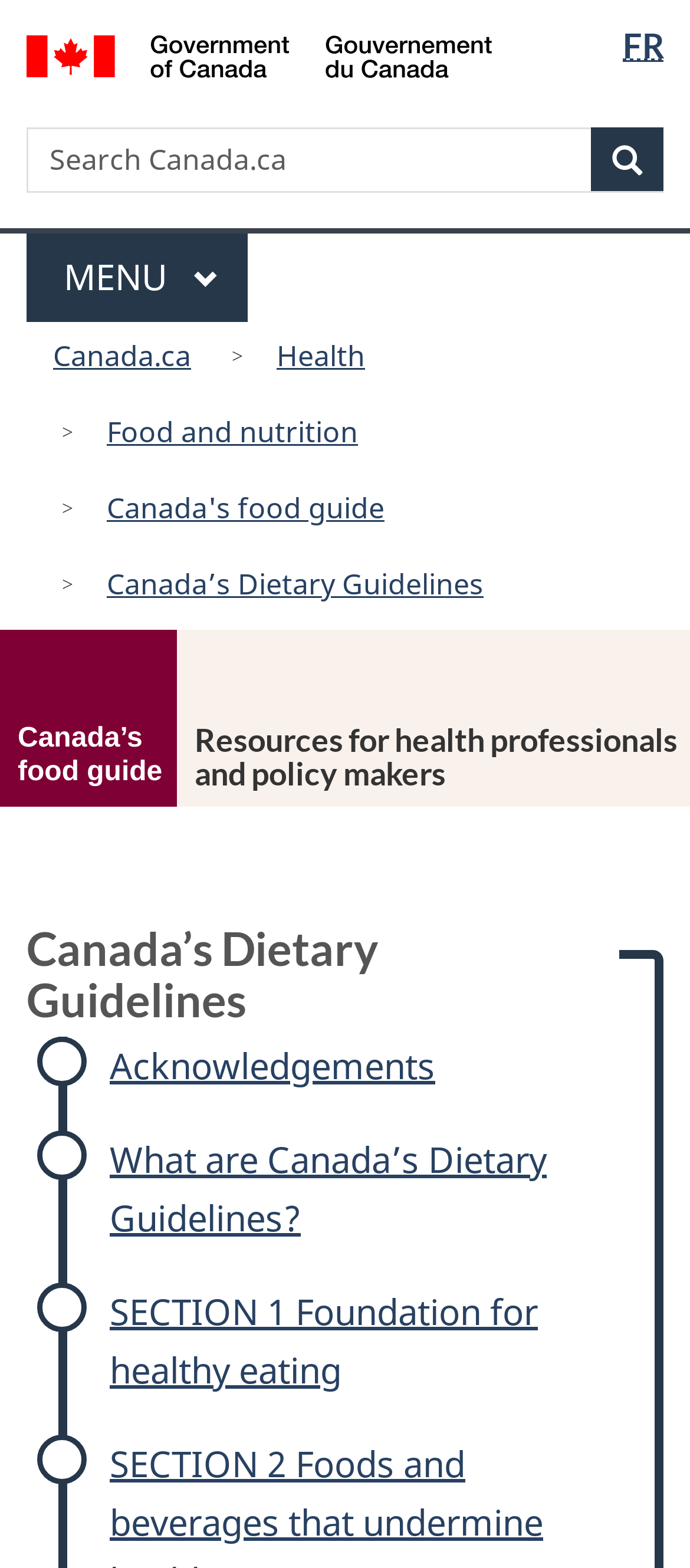Generate a comprehensive description of the contents of the webpage.

The webpage is about Canada's Food Guide, specifically the appendix section that summarizes guidelines and considerations. At the top, there are three links to skip to main content, skip to "About government", and switch to a basic HTML version. Next to these links, there is a language selection option with a link to switch to French. 

On the top left, there is a Government of Canada logo, accompanied by a link to the Government of Canada website. Below this, there is a search bar with a search button. 

On the top right, there is a menu button with a dropdown menu that contains main menu items, including "MAIN" and "MENU". 

Below the menu, there is a navigation section that shows the user's current location, with links to Canada.ca, Health, Food and nutrition, Canada's food guide, and Canada's Dietary Guidelines. 

The main content area is divided into two sections. The left section contains a table of contents with a link to Canada's food guide. The right section has a heading that reads "Resources for health professionals and policy makers", followed by three links to Acknowledgements, What are Canada's Dietary Guidelines?, and SECTION 1 Foundation for healthy eating.